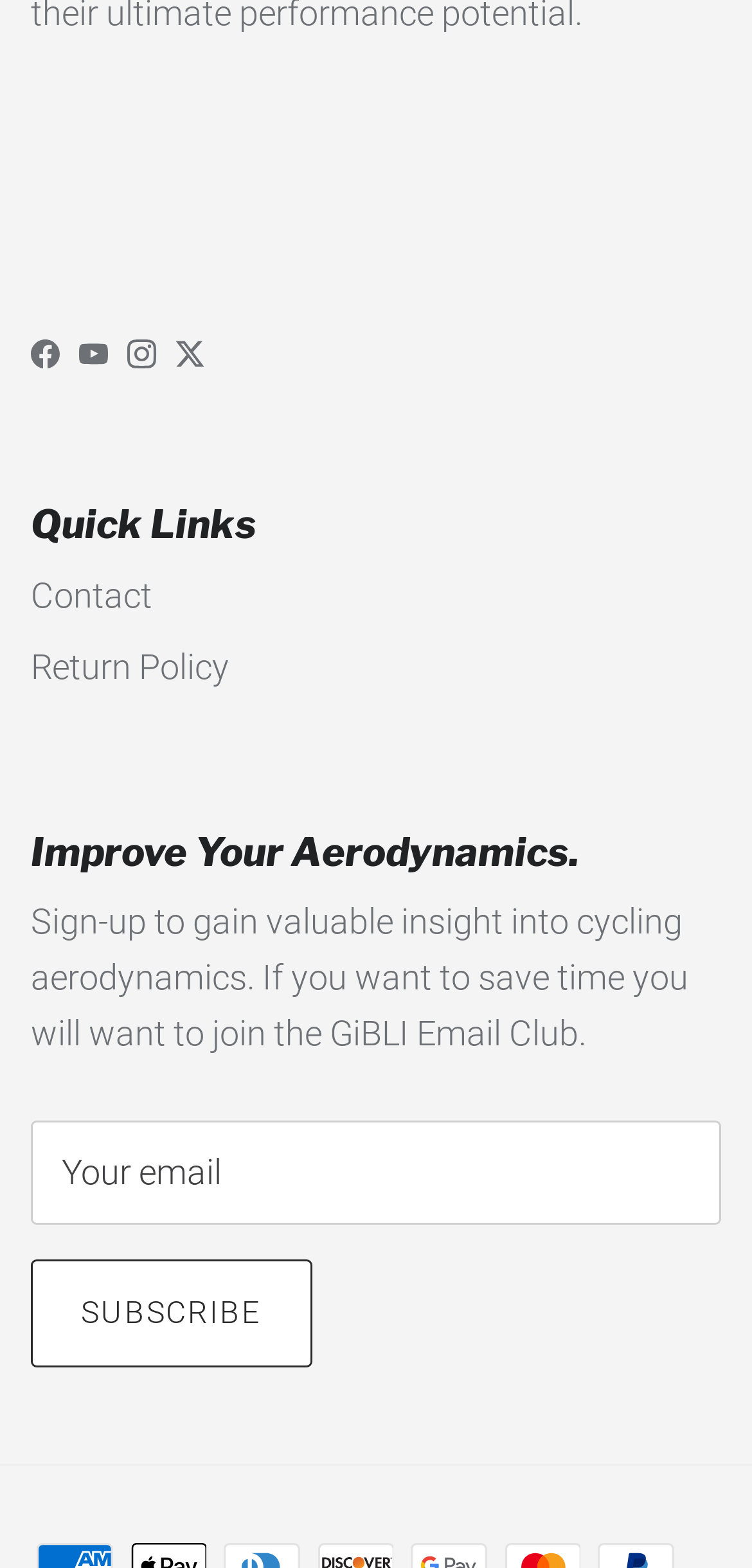Use the information in the screenshot to answer the question comprehensively: What is the purpose of the email subscription?

The webpage has a section with a static text 'Sign-up to gain valuable insight into cycling aerodynamics. If you want to save time you will want to join the GiBLI Email Club.' and a textbox for email subscription, indicating that the purpose of the email subscription is to gain insight into cycling aerodynamics.